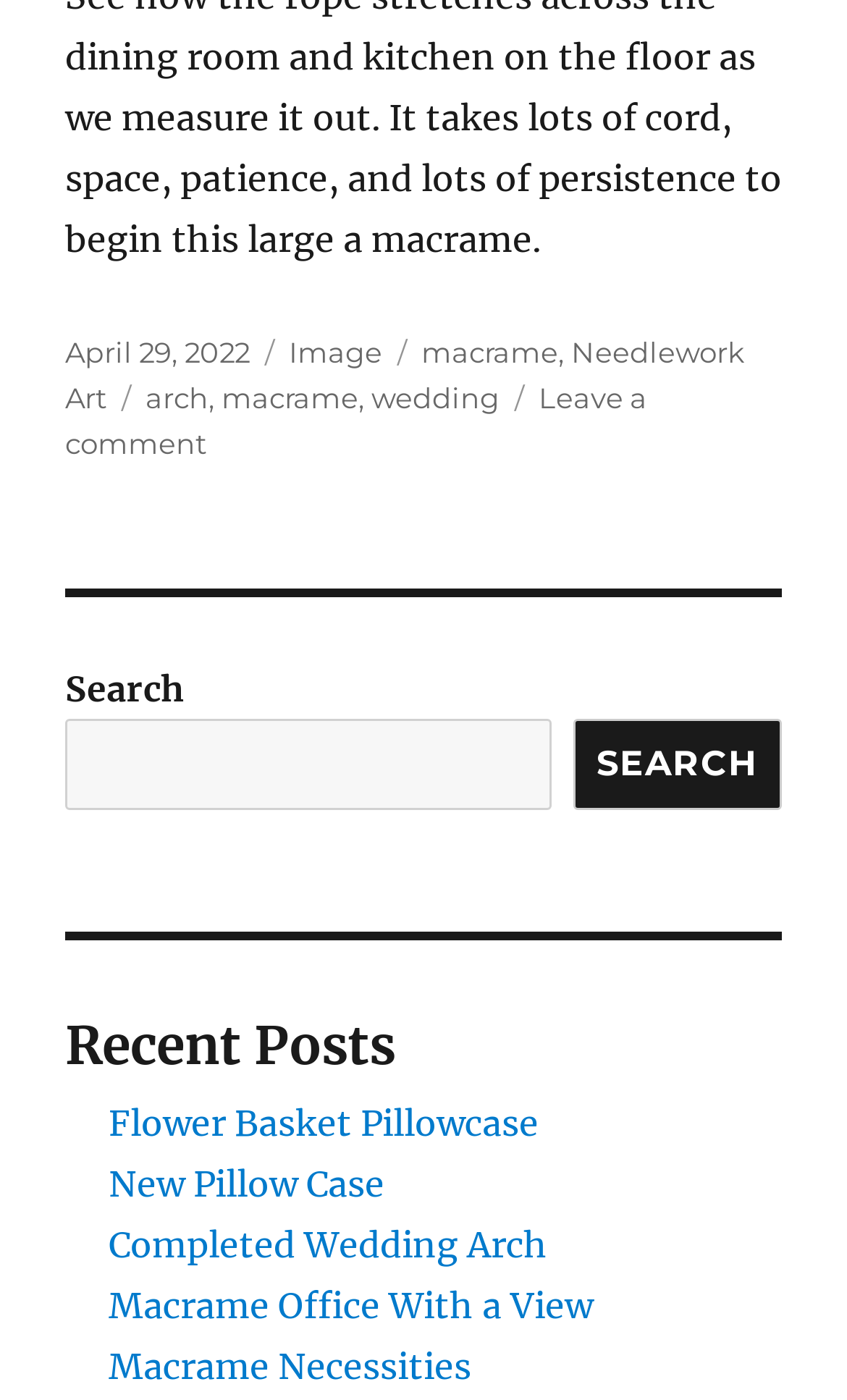Locate the bounding box coordinates of the clickable part needed for the task: "Leave a comment on Tying the Knot".

[0.077, 0.272, 0.764, 0.329]